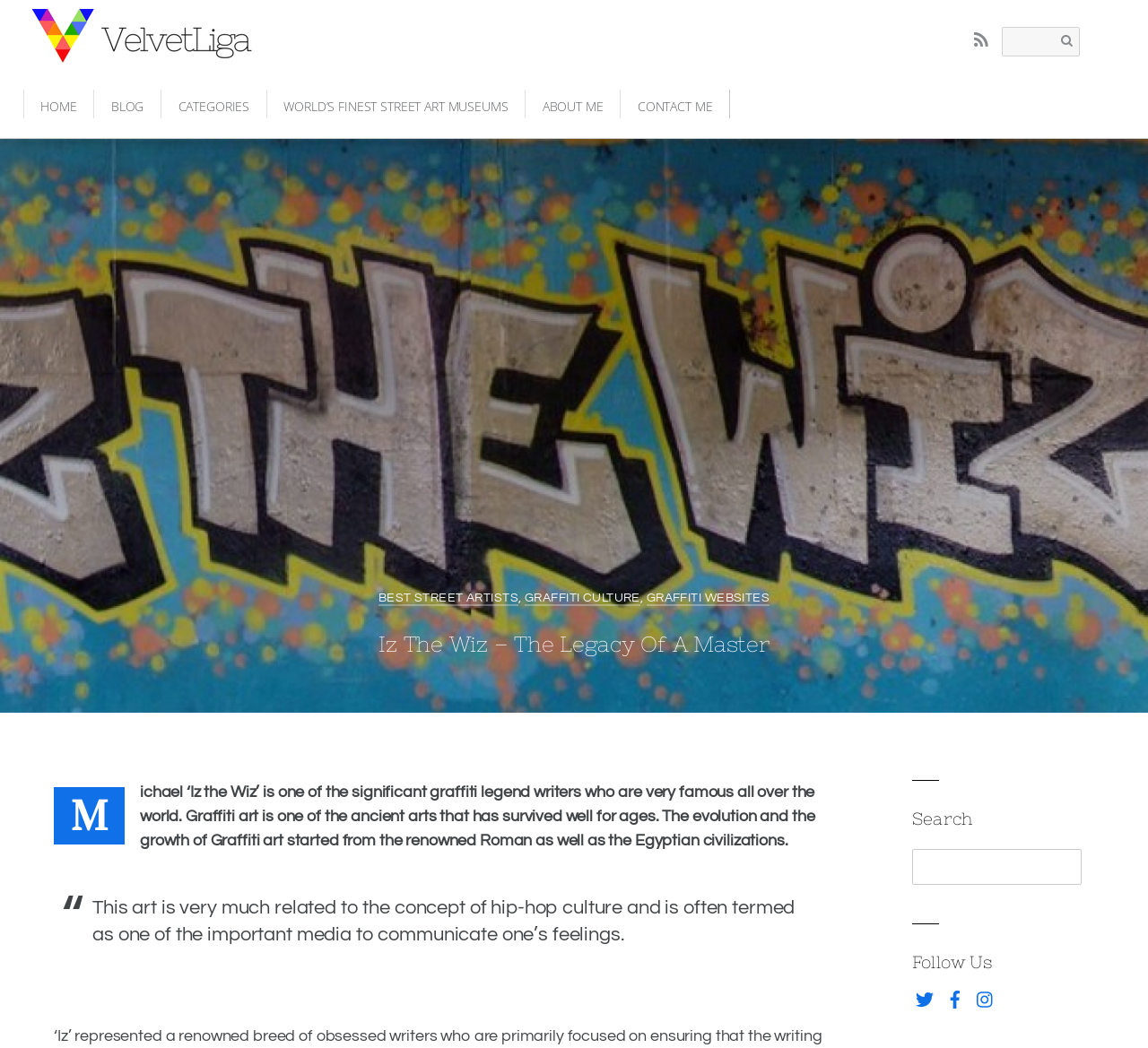What is the concept related to graffiti art?
Using the information from the image, answer the question thoroughly.

The answer can be found in the static text 'This art is very much related to the concept of hip-hop culture and is often termed as one of the important media to communicate one’s feelings.'